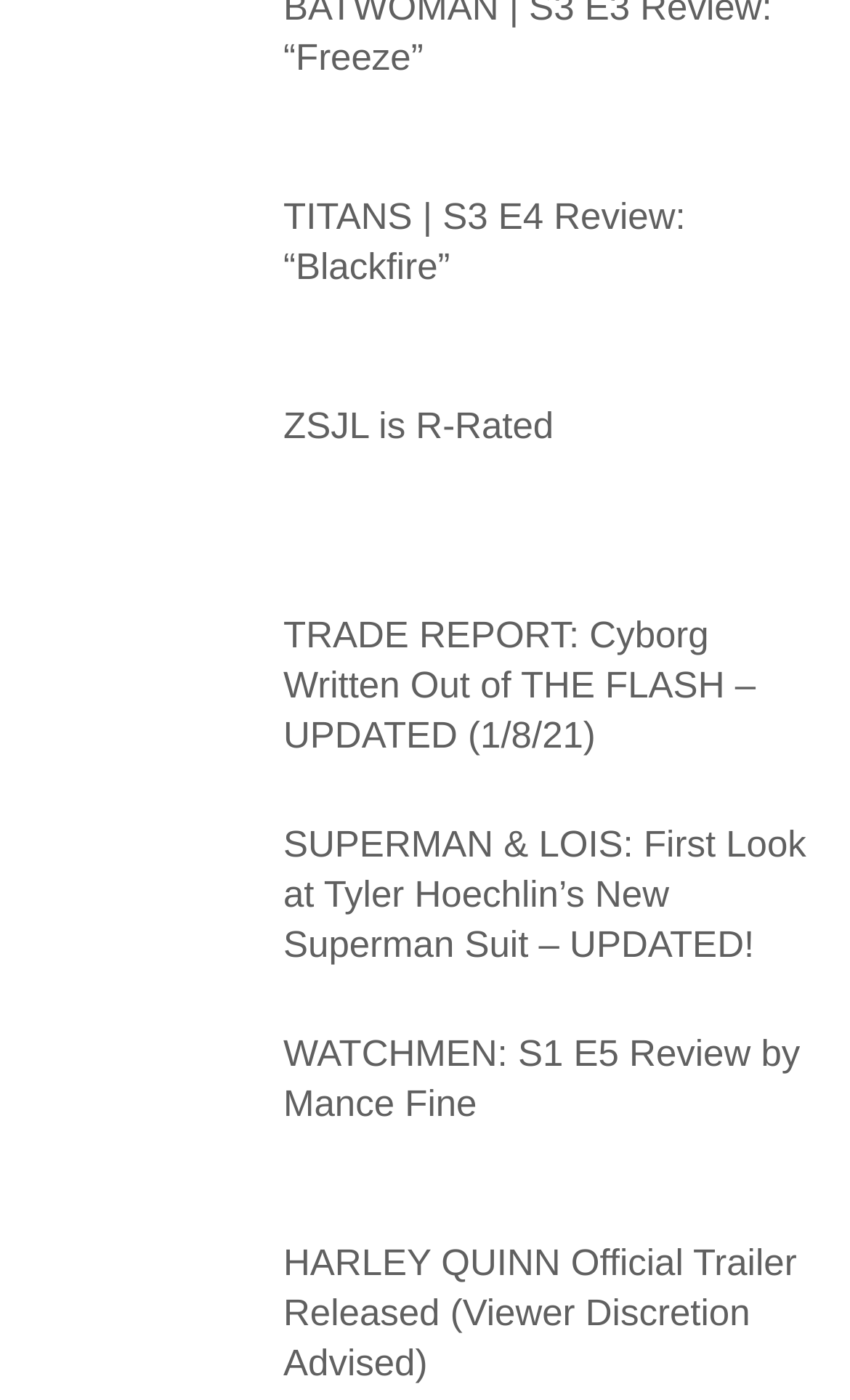Please identify the bounding box coordinates of the element's region that needs to be clicked to fulfill the following instruction: "Check out the news about ZSJL being R-Rated". The bounding box coordinates should consist of four float numbers between 0 and 1, i.e., [left, top, right, bottom].

[0.051, 0.286, 0.308, 0.393]